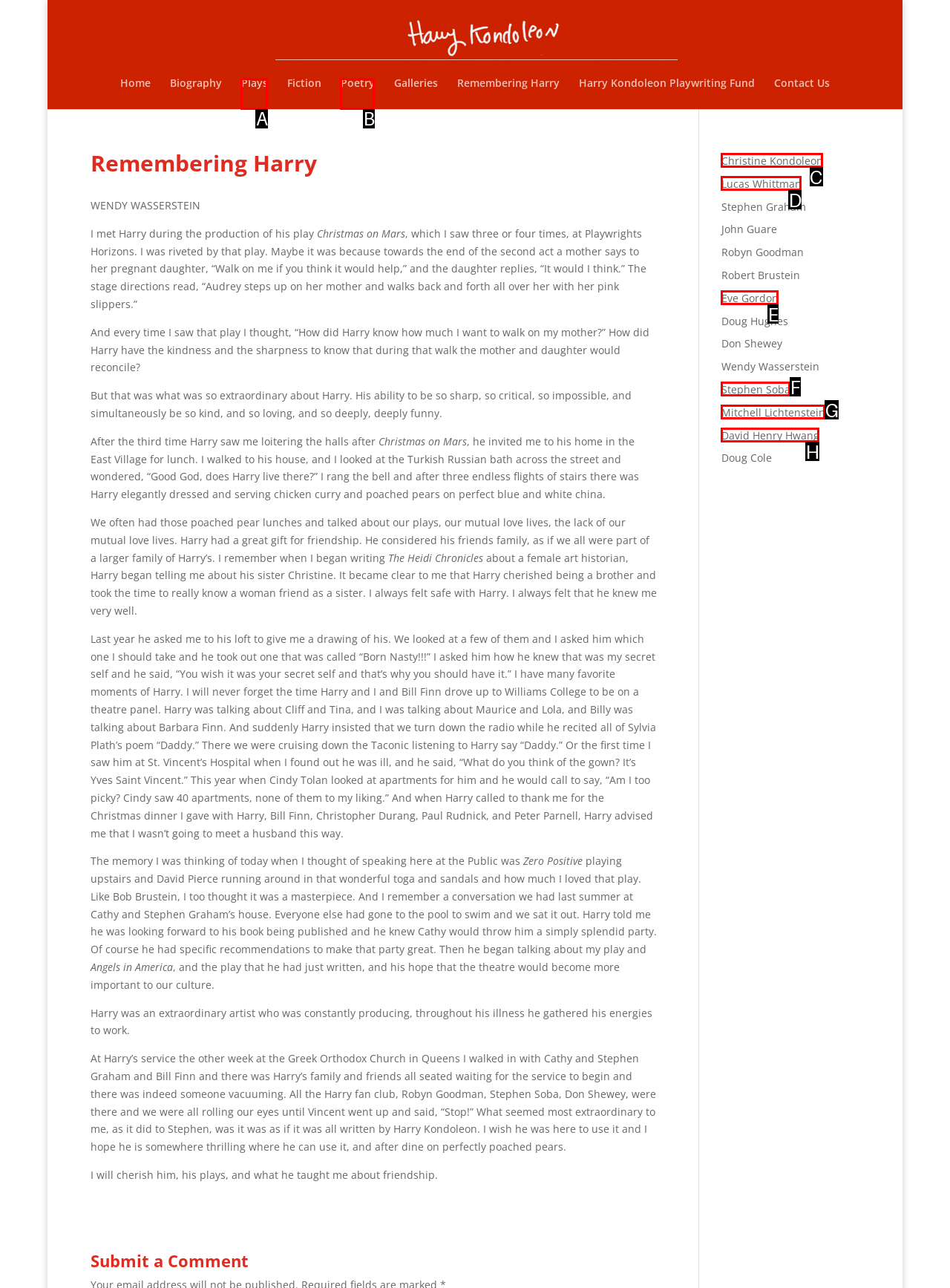Determine the correct UI element to click for this instruction: Click on the link to Christine Kondoleon. Respond with the letter of the chosen element.

C